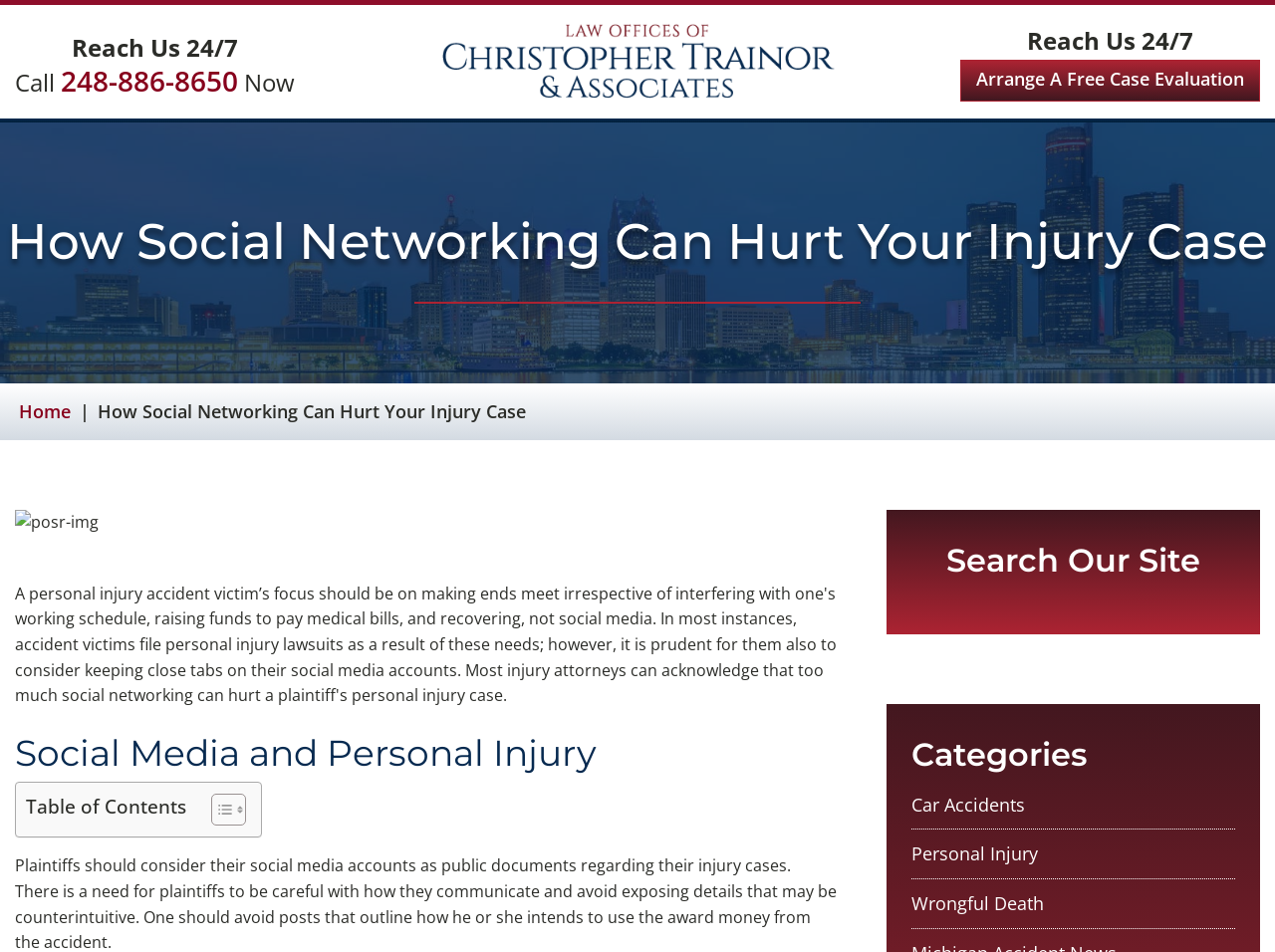Determine the bounding box coordinates of the section I need to click to execute the following instruction: "Search for car accidents". Provide the coordinates as four float numbers between 0 and 1, i.e., [left, top, right, bottom].

[0.715, 0.832, 0.804, 0.857]